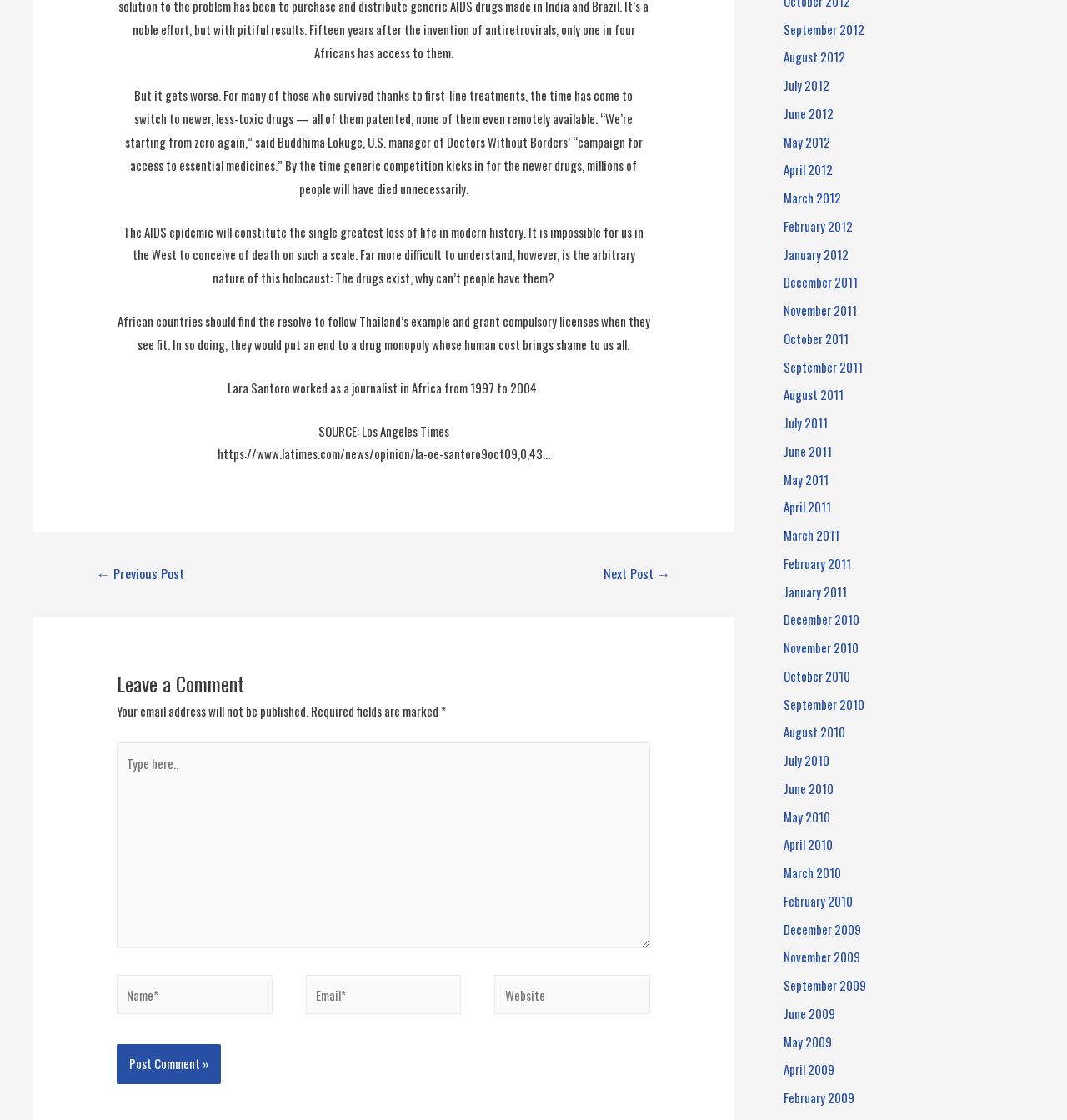Please provide a comprehensive response to the question below by analyzing the image: 
What is the topic of the article?

The topic of the article can be inferred from the static text elements, which mention 'AIDS epidemic', 'death on such a scale', and 'arbitrary nature of this holocaust'. These phrases suggest that the article is discussing the AIDS epidemic and its impact.